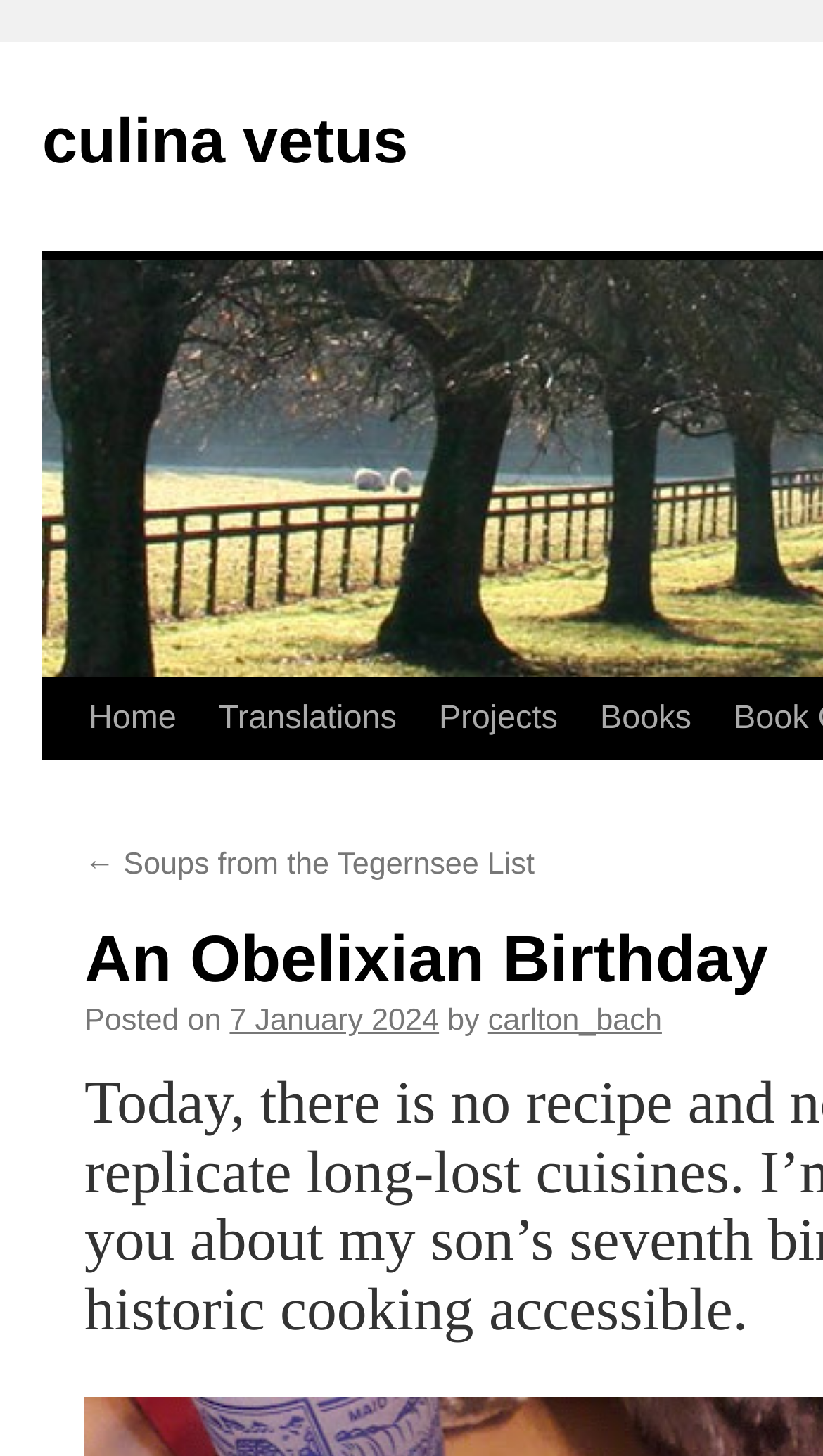Carefully examine the image and provide an in-depth answer to the question: What is the text before the date of the latest article?

I looked at the text before the date of the latest article, which is 'Posted on', so the answer is 'Posted on'.